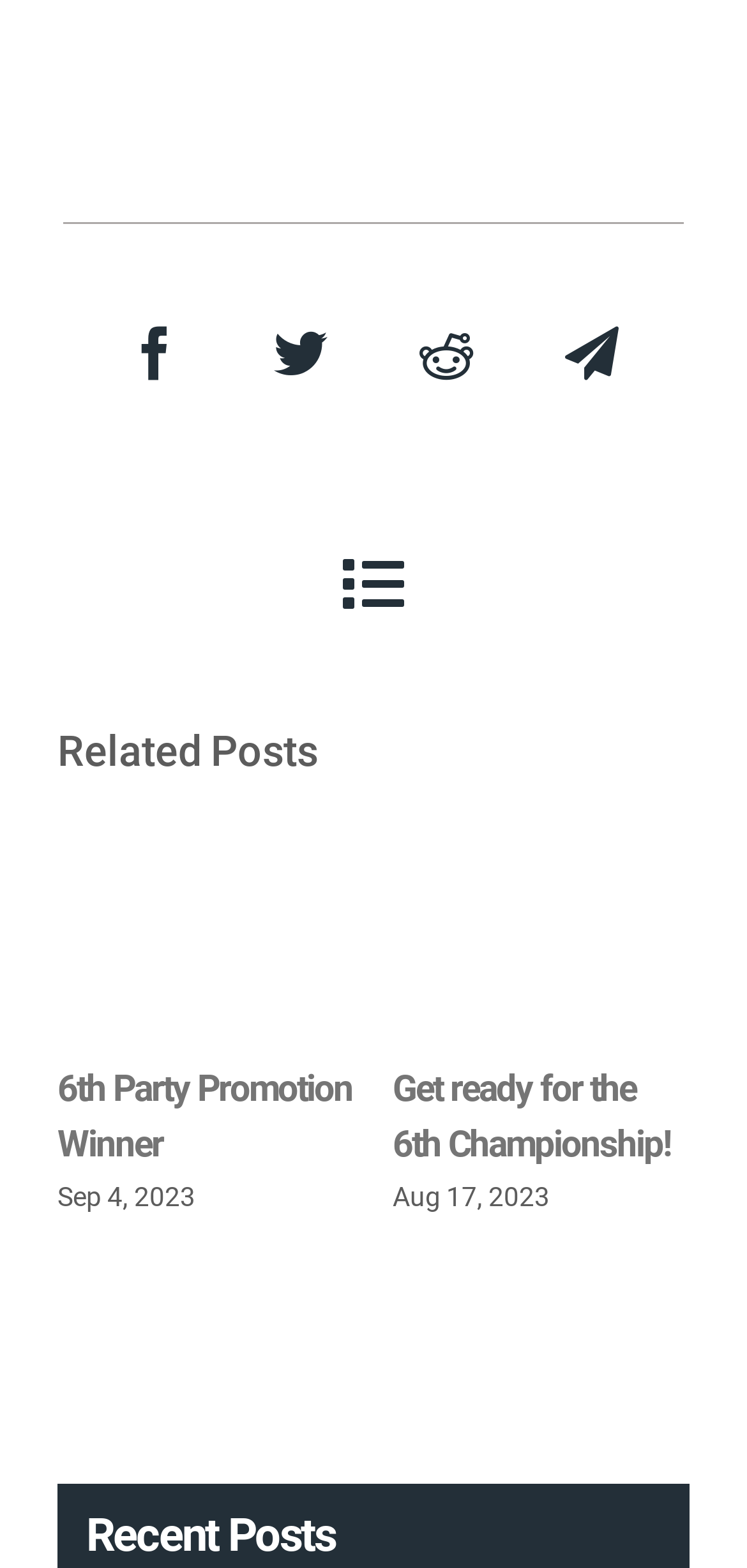Determine the bounding box coordinates for the area you should click to complete the following instruction: "Go to https://retawars.com/?page_id=6".

[0.459, 0.352, 0.541, 0.391]